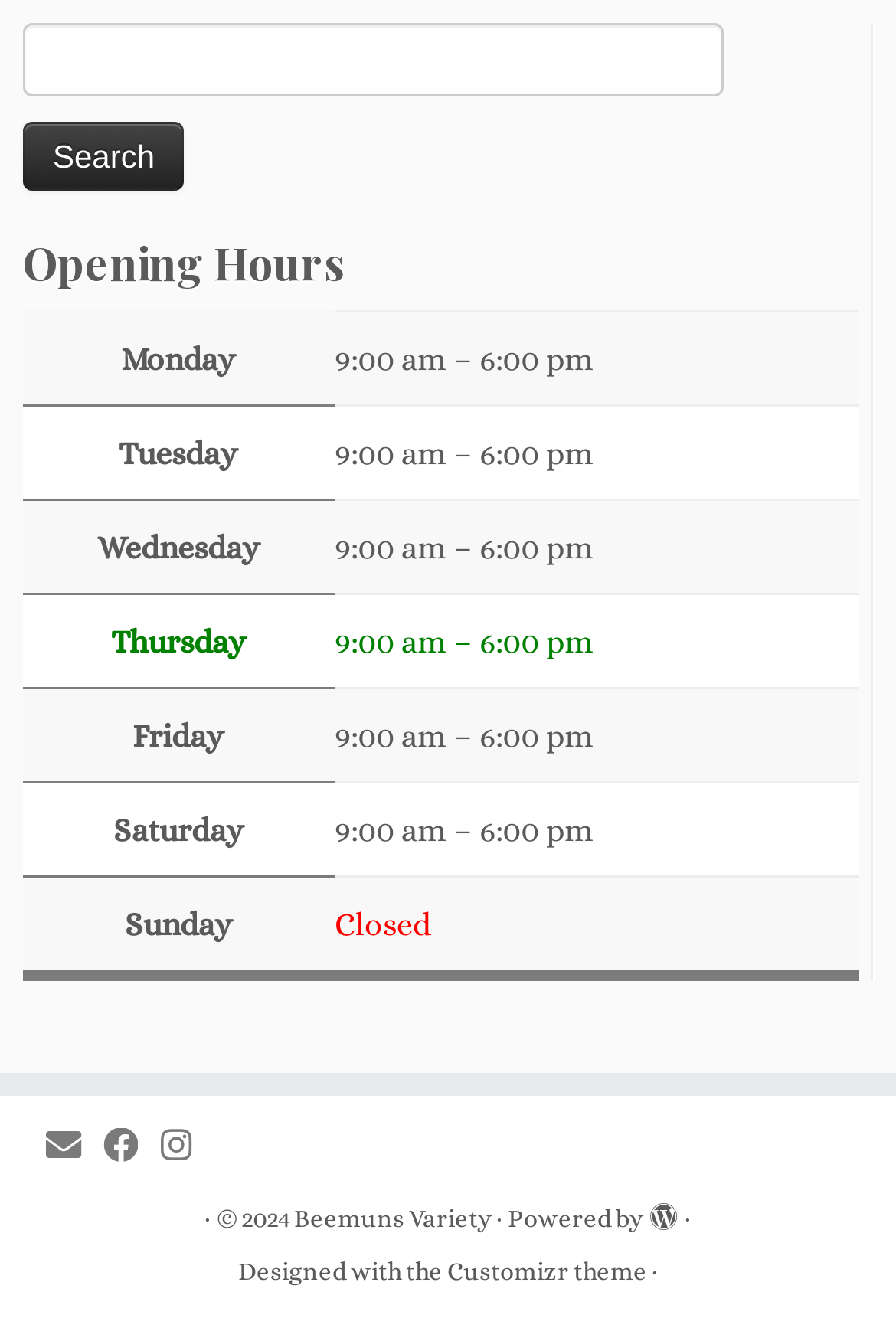Identify the bounding box coordinates for the element you need to click to achieve the following task: "Check Sunday's hours". The coordinates must be four float values ranging from 0 to 1, formatted as [left, top, right, bottom].

[0.026, 0.66, 0.959, 0.734]